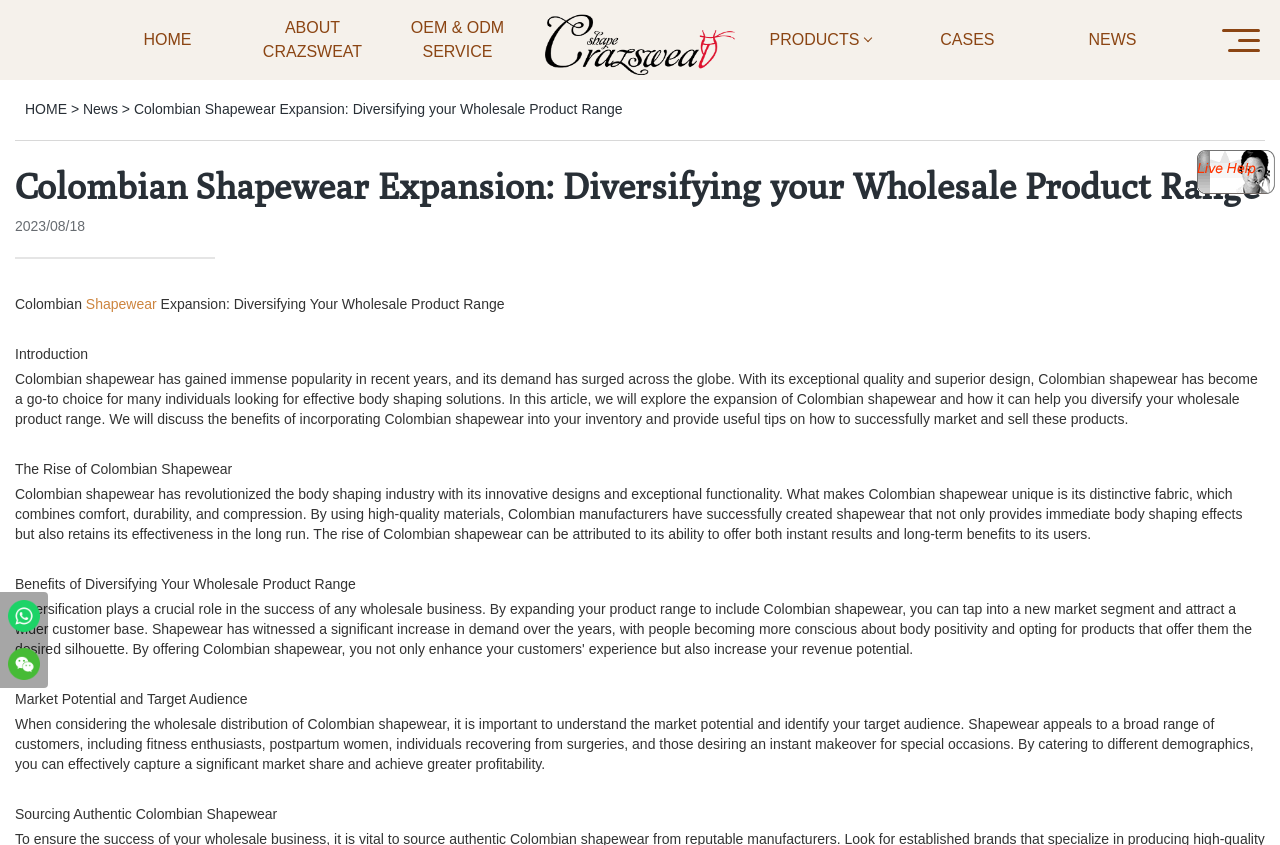Please locate the bounding box coordinates of the element that should be clicked to achieve the given instruction: "click on the link about CBD oil and Morgellons".

None